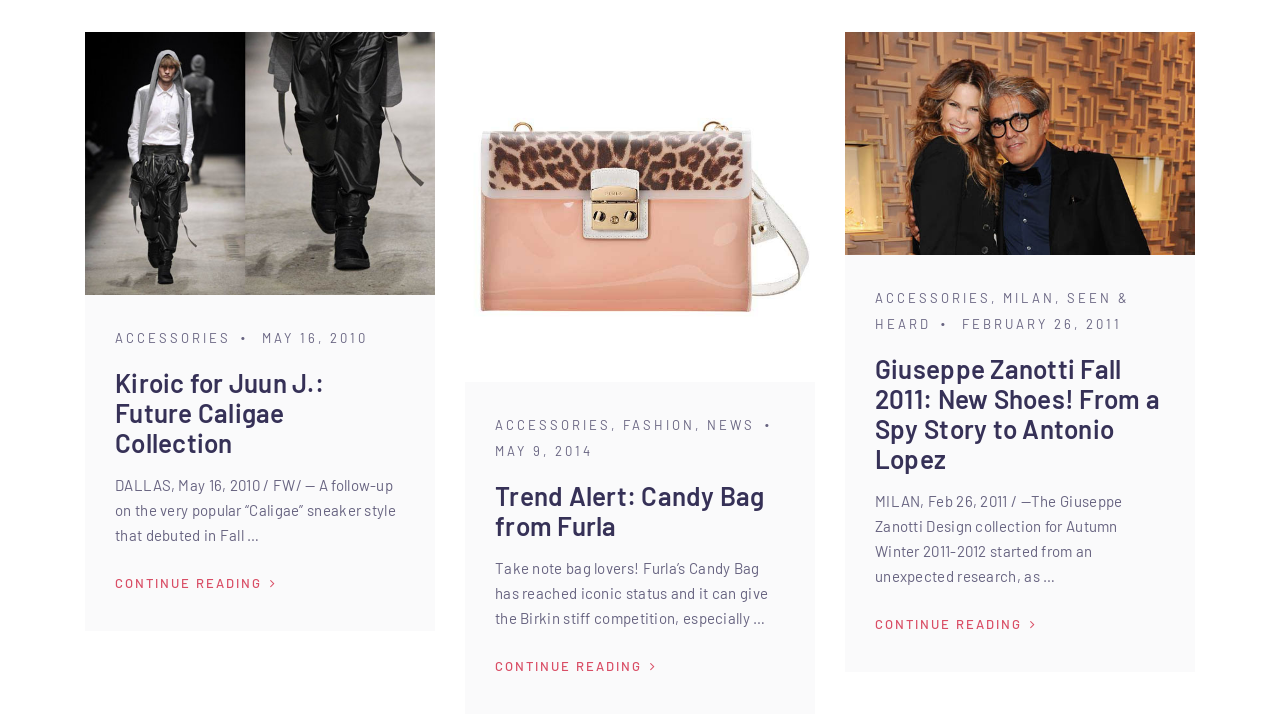Please reply with a single word or brief phrase to the question: 
What is the category of the third article?

ACCESSORIES